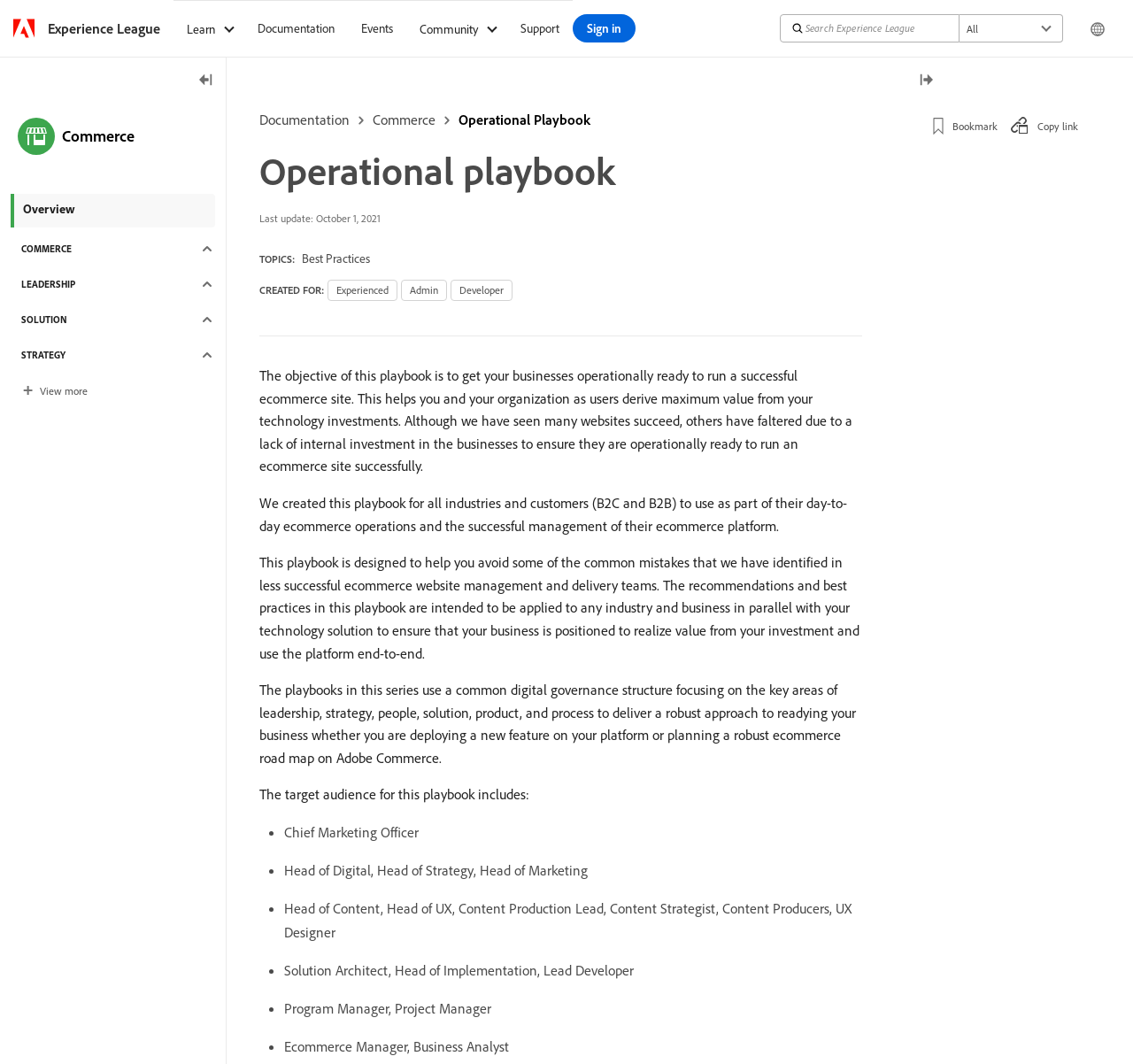Please locate the bounding box coordinates of the region I need to click to follow this instruction: "Toggle the left rail".

[0.165, 0.067, 0.199, 0.086]